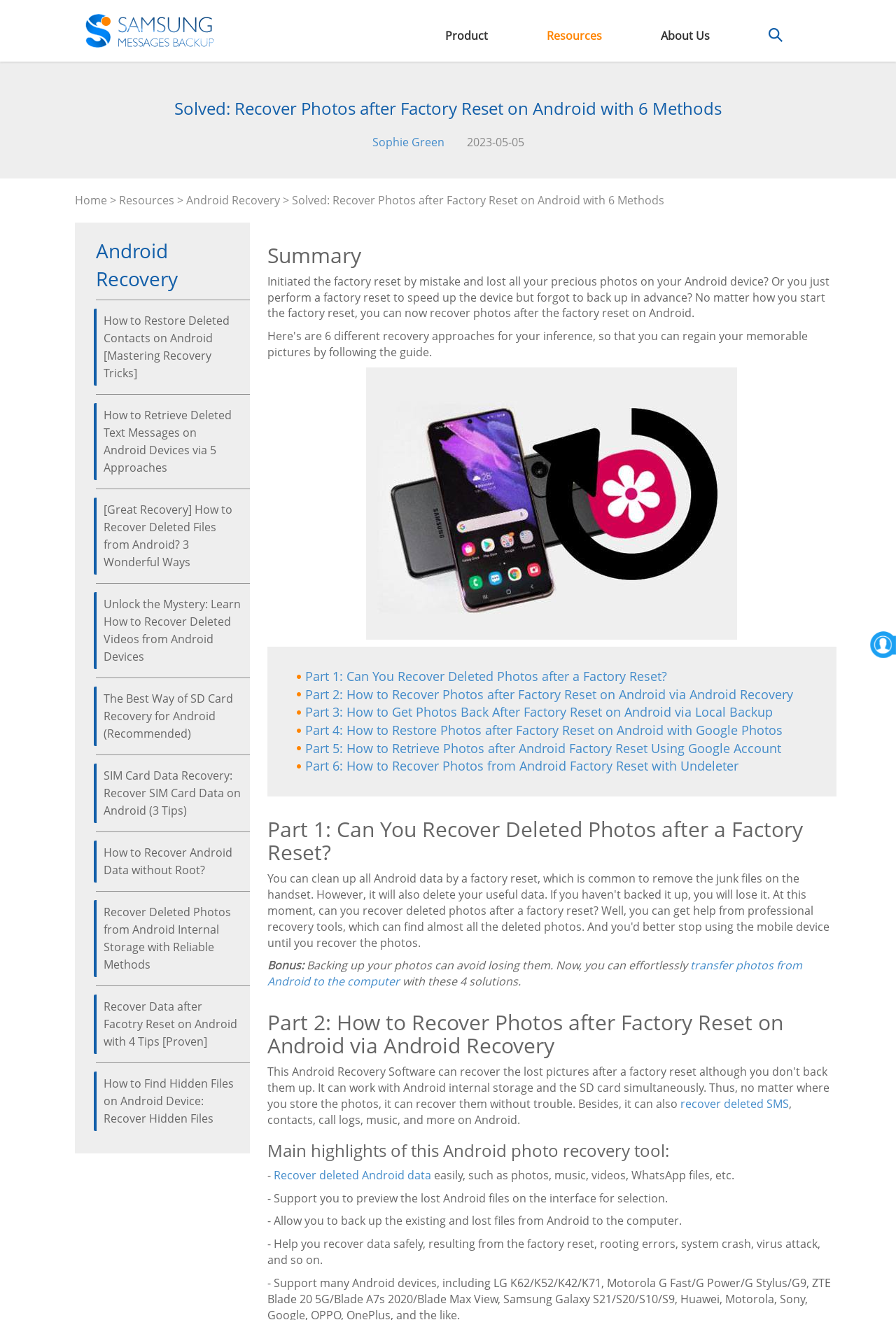Kindly determine the bounding box coordinates of the area that needs to be clicked to fulfill this instruction: "Explore the 'Android Recovery' method".

[0.208, 0.146, 0.312, 0.157]